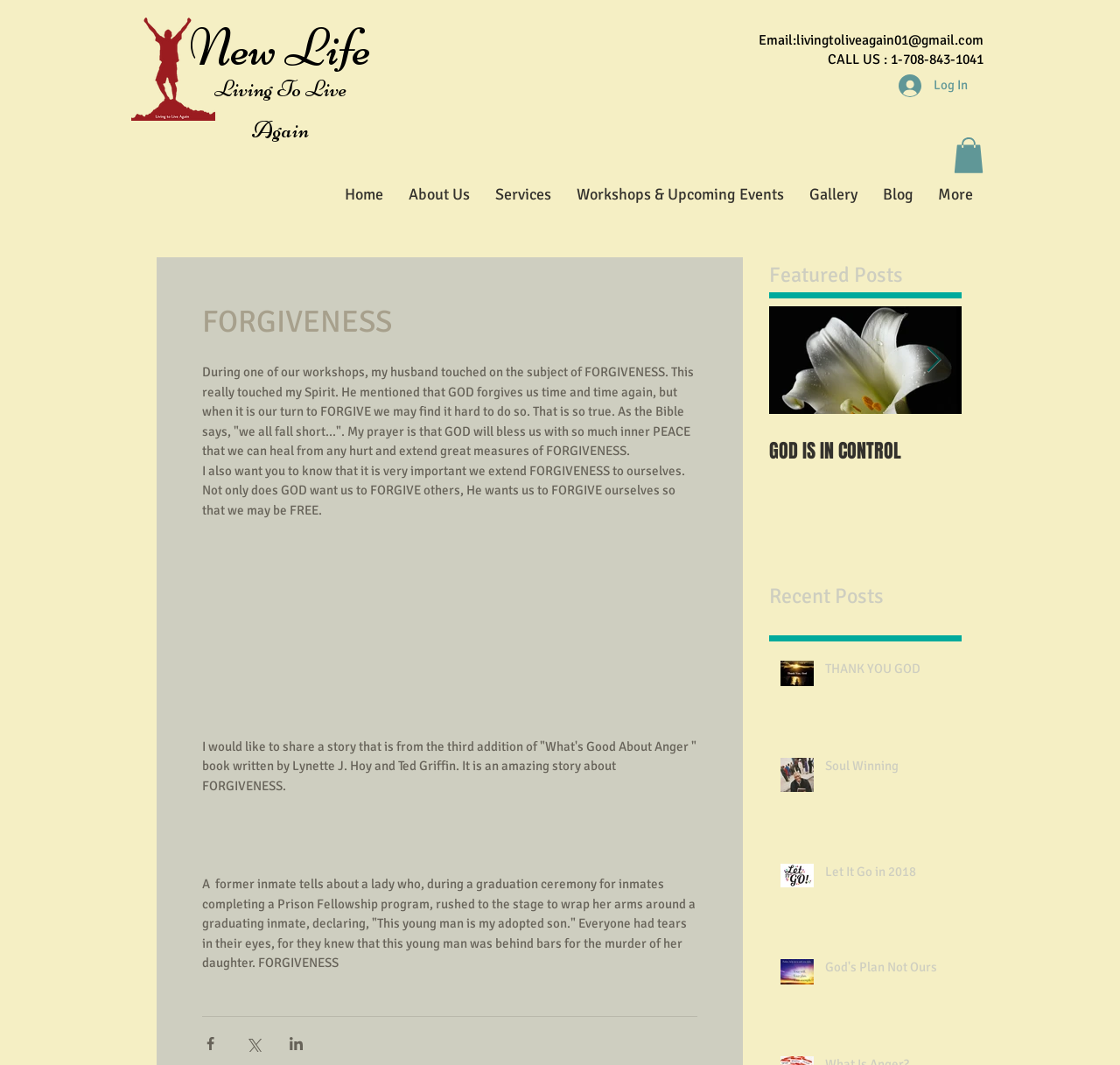Please locate the bounding box coordinates of the element's region that needs to be clicked to follow the instruction: "Contact us via email". The bounding box coordinates should be provided as four float numbers between 0 and 1, i.e., [left, top, right, bottom].

[0.711, 0.03, 0.878, 0.046]